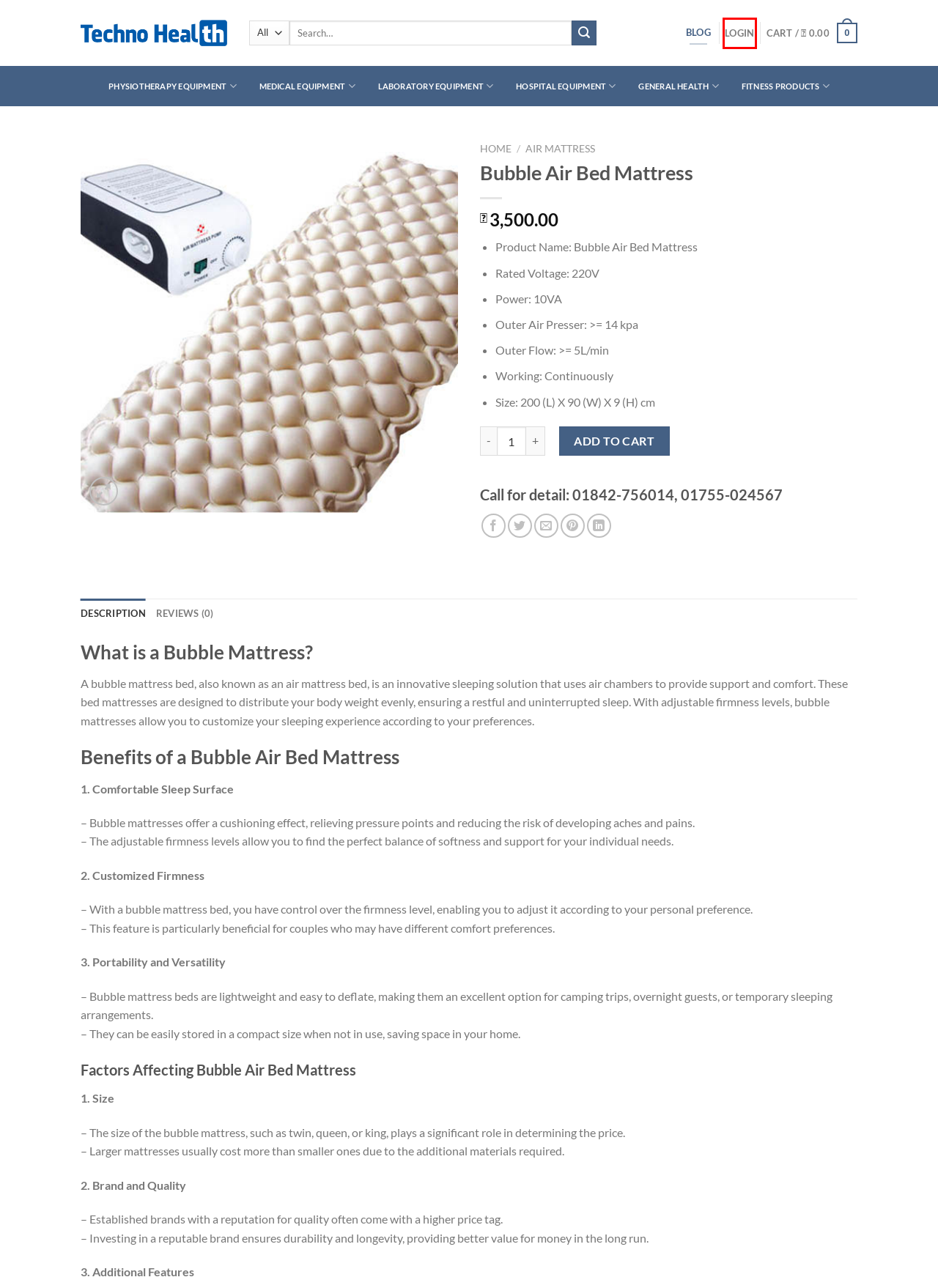You are presented with a screenshot of a webpage containing a red bounding box around a particular UI element. Select the best webpage description that matches the new webpage after clicking the element within the bounding box. Here are the candidates:
A. My account - Techno Health
B. Blog - Techno Health
C. Fitness Products Archives - Techno Health
D. Laboratory Equipment Archives - Techno Health
E. Best Air Mattress and Air Bed Price in Bangladesh | Techno Health
F. Cart - Techno Health
G. Physiotherapy Machine Price in Bangladesh - Techno Health
H. Techno Health - Biggest Health & Medical Shop in Bangladesh

A